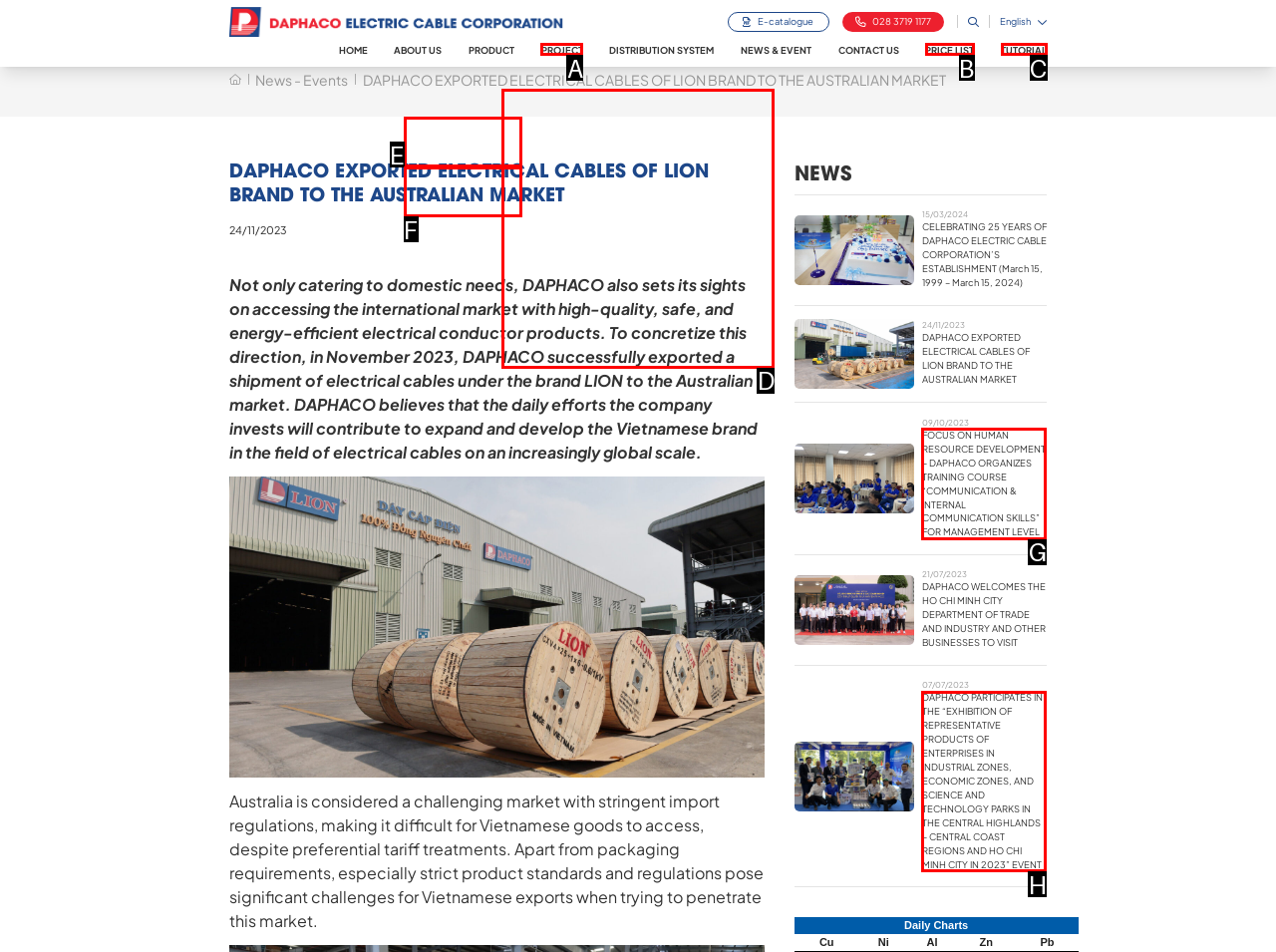Refer to the element description: Price list and identify the matching HTML element. State your answer with the appropriate letter.

B